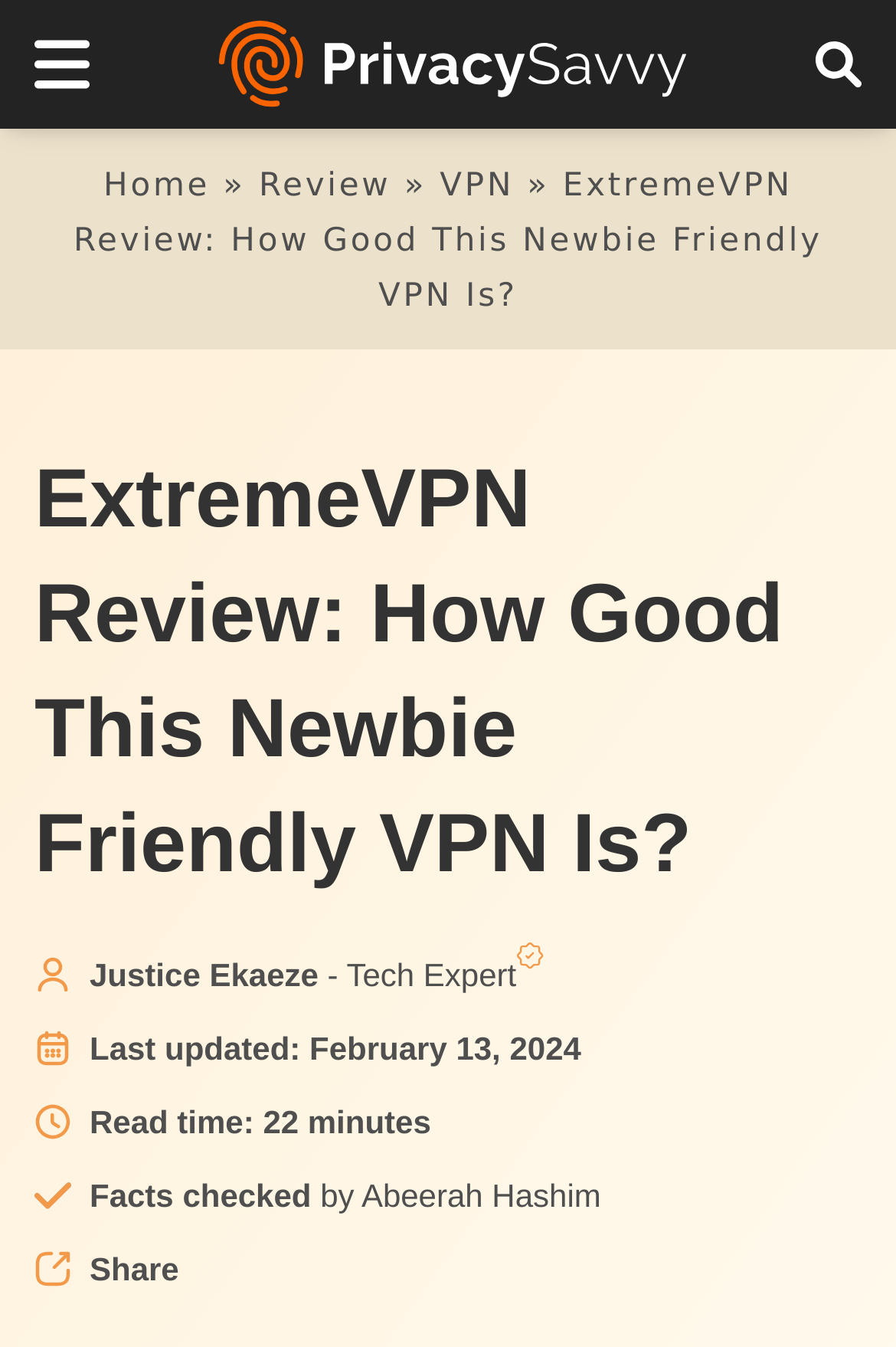How many links are in the table of contents?
Deliver a detailed and extensive answer to the question.

The table of contents is located at the top of the webpage and contains links to different sections of the review. By counting the links, we can see that there are 10 links in the table of contents, ranging from '1. ExtremeVPN overview' to '10. Does ExtremeVPN support Torrenting?'.